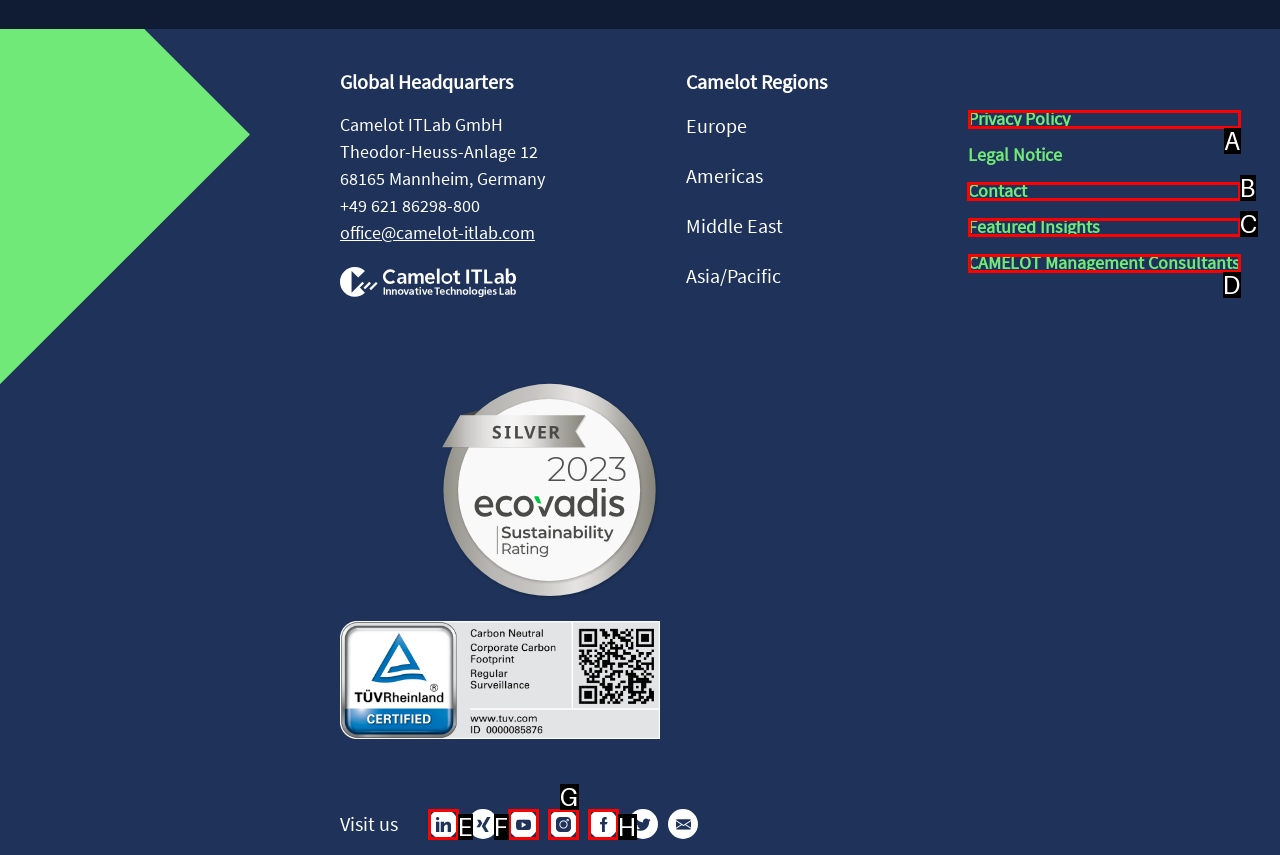Determine which letter corresponds to the UI element to click for this task: Subscribe to the RSS feed
Respond with the letter from the available options.

None